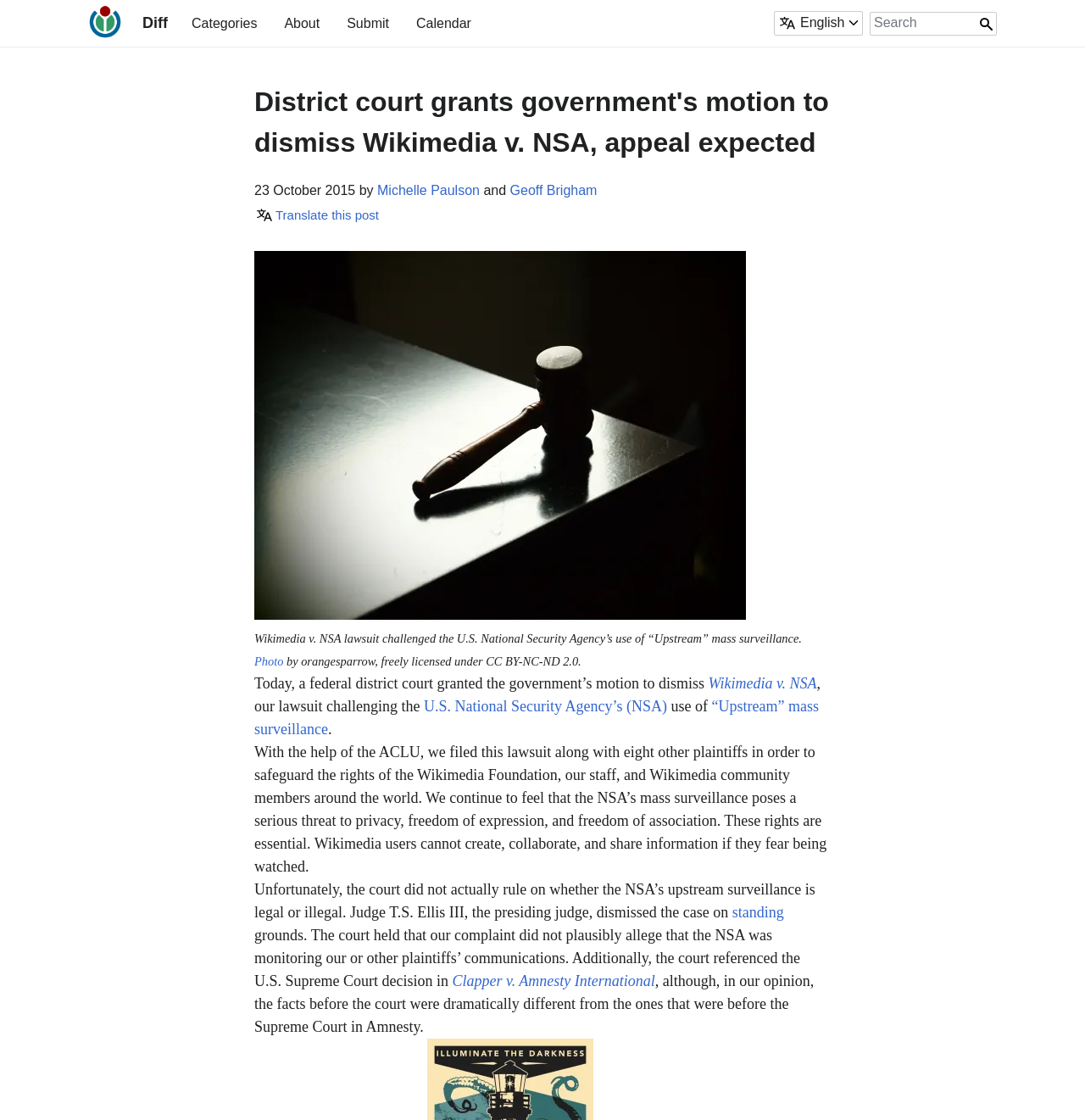Extract the main headline from the webpage and generate its text.

District court grants government's motion to dismiss Wikimedia v. NSA, appeal expected